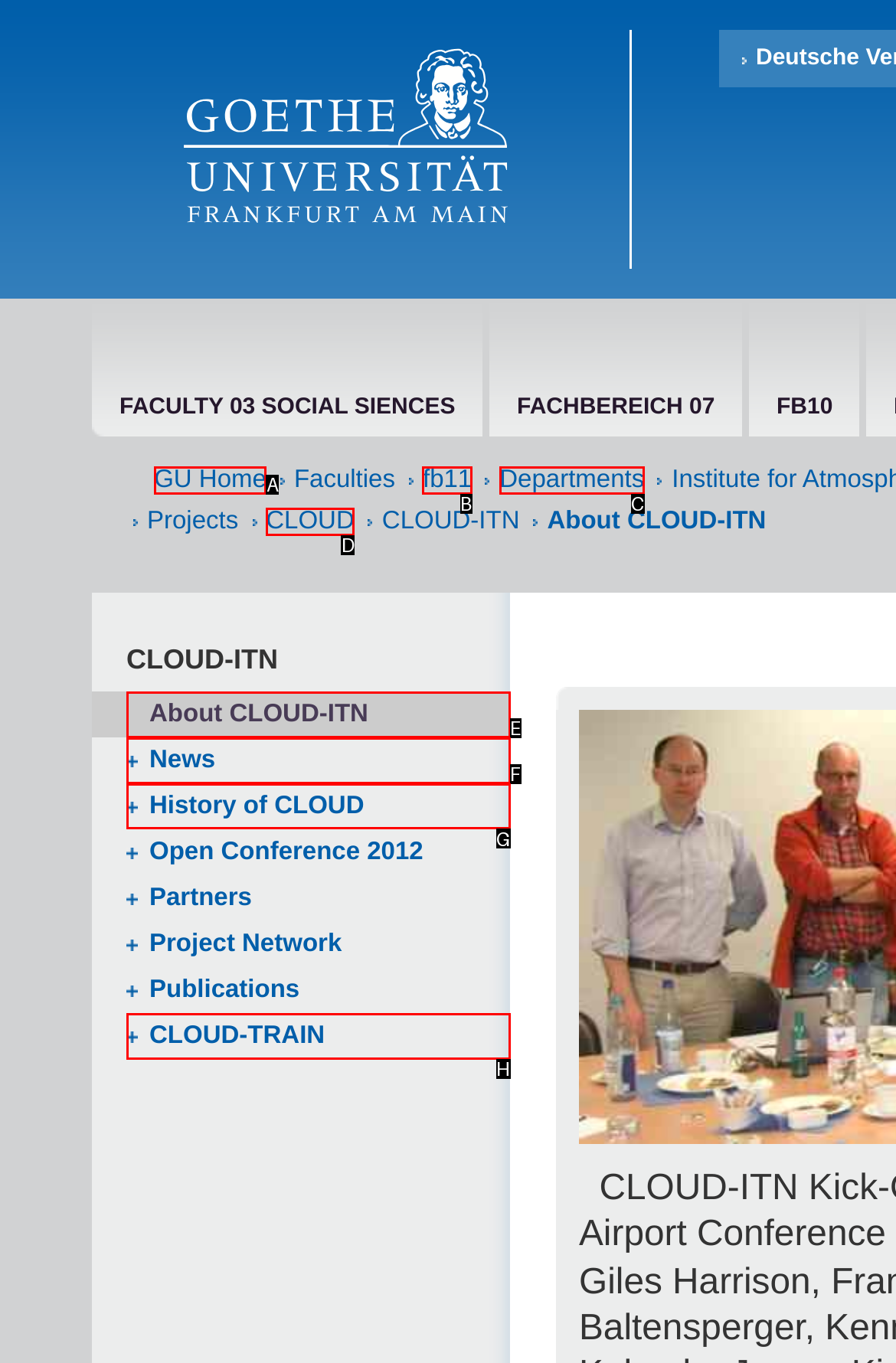Tell me which one HTML element best matches the description: The Climax Crescent
Answer with the option's letter from the given choices directly.

None